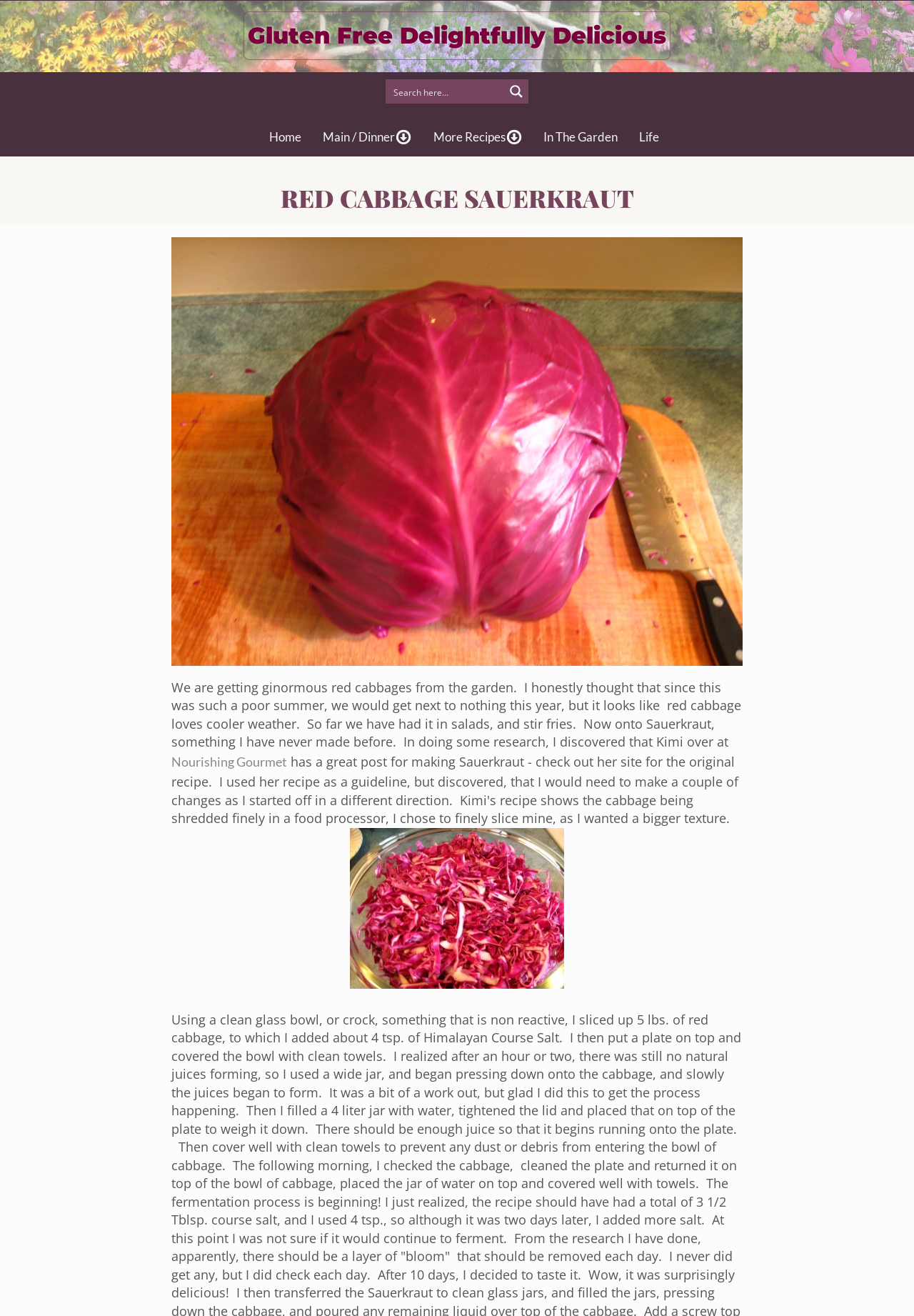Could you find the bounding box coordinates of the clickable area to complete this instruction: "Visit Nourishing Gourmet"?

[0.188, 0.573, 0.314, 0.584]